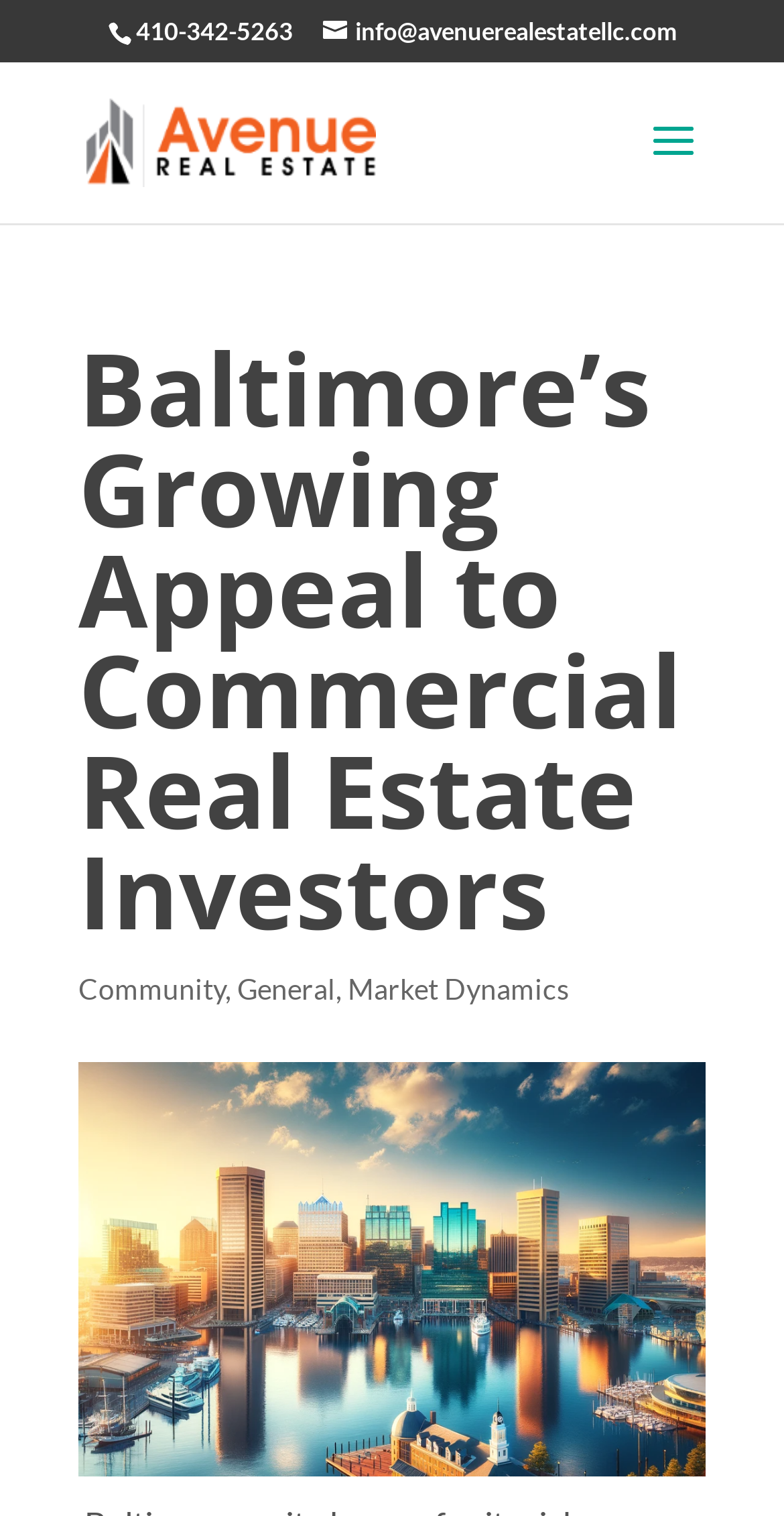Give a detailed account of the webpage, highlighting key information.

The webpage is about Baltimore's growing appeal to commercial real estate investors. At the top, there is a contact section with a phone number "410-342-5263" and an email address "info@avenuerealestatellc.com". Next to the email address, there is a link to "Avenue Real Estate" accompanied by an image of the company's logo. 

Below the contact section, there is a main heading "Baltimore’s Growing Appeal to Commercial Real Estate Investors" that spans across the page. Underneath the heading, there are three links: "Community", "General", and "Market Dynamics", separated by commas. 

The main content of the page is an image that takes up most of the page, depicting Baltimore's inner harbor, with a caption that explains how the city is a leader in MD commercial real estate leasing and sales.